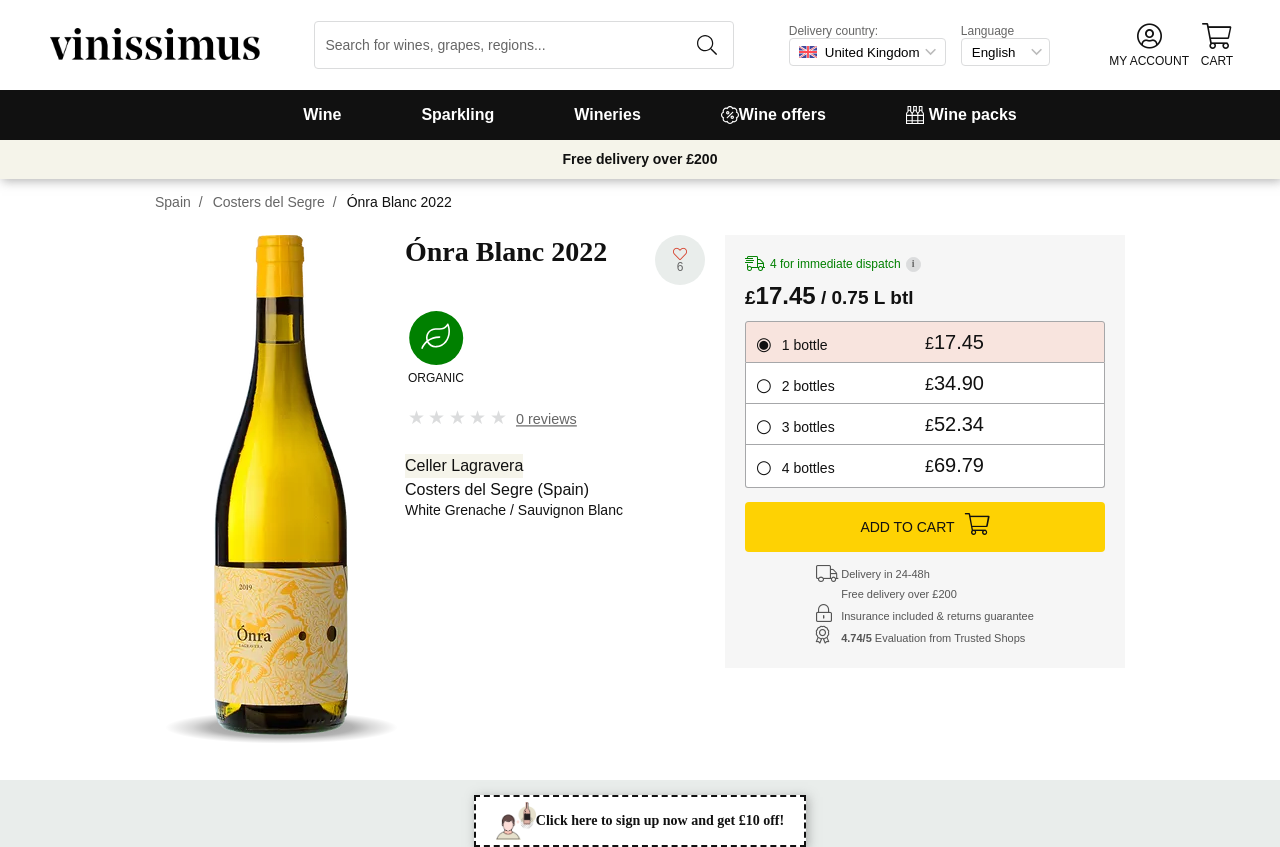Identify the bounding box of the UI element that matches this description: "1 bottle£17.45".

[0.582, 0.379, 0.863, 0.429]